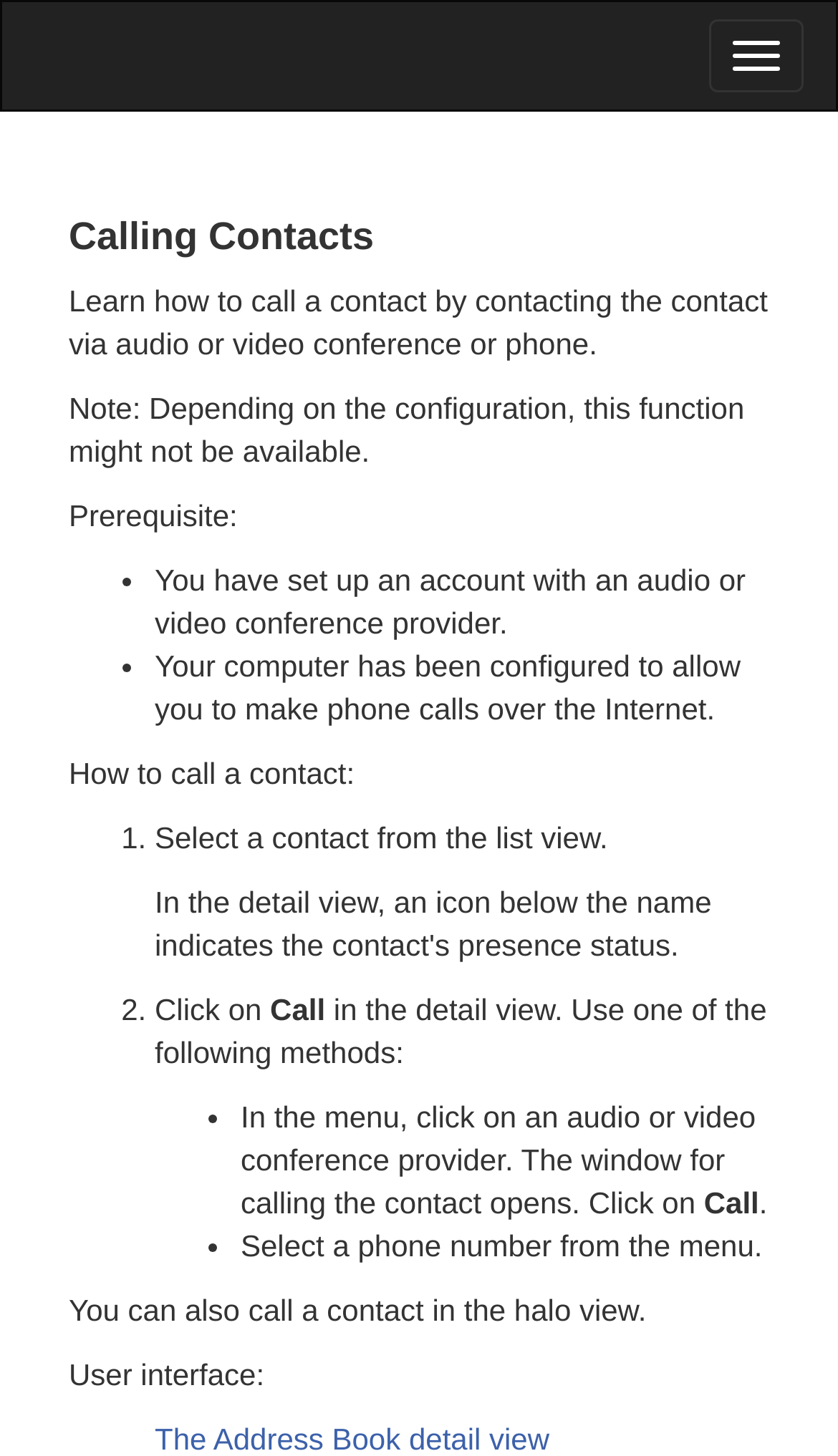Create an in-depth description of the webpage, covering main sections.

The webpage is about "Calling Contacts" and appears to be a tutorial or guide on how to call a contact. At the top, there is a button to "Toggle navigation" on the right side. Below it, there are two headings, "Address Book" and "Calling Contacts", with the latter being more prominent.

The main content of the page is a step-by-step guide on how to call a contact. It starts with a brief introduction, followed by a note about the availability of this function depending on the configuration. The guide is divided into sections, with the first section being "Prerequisite", which lists two requirements: setting up an account with an audio or video conference provider and configuring the computer to make phone calls over the Internet.

The next section, "How to call a contact", is a numbered list with two steps. The first step is to select a contact from the list view, and the second step is to click on "Call" in the detail view. This section also provides additional information on how to call a contact using an audio or video conference provider or by selecting a phone number from the menu.

At the bottom of the page, there is a note about calling a contact in the halo view. Finally, there is a section titled "User interface" with a link to "The Address Book detail view" at the very bottom of the page.